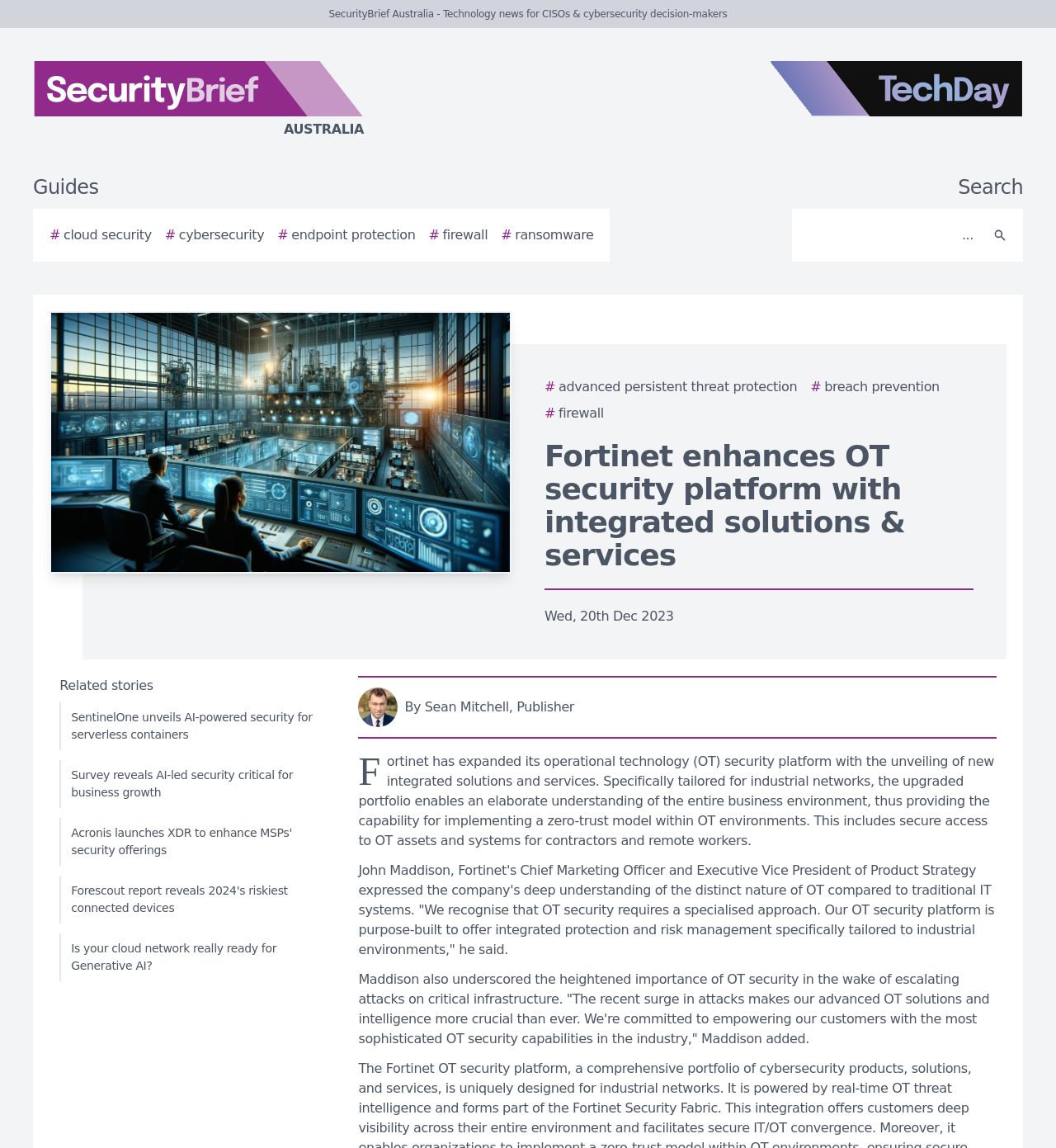Please find the bounding box coordinates of the clickable region needed to complete the following instruction: "Read about Fortinet's OT security platform". The bounding box coordinates must consist of four float numbers between 0 and 1, i.e., [left, top, right, bottom].

[0.516, 0.383, 0.922, 0.498]